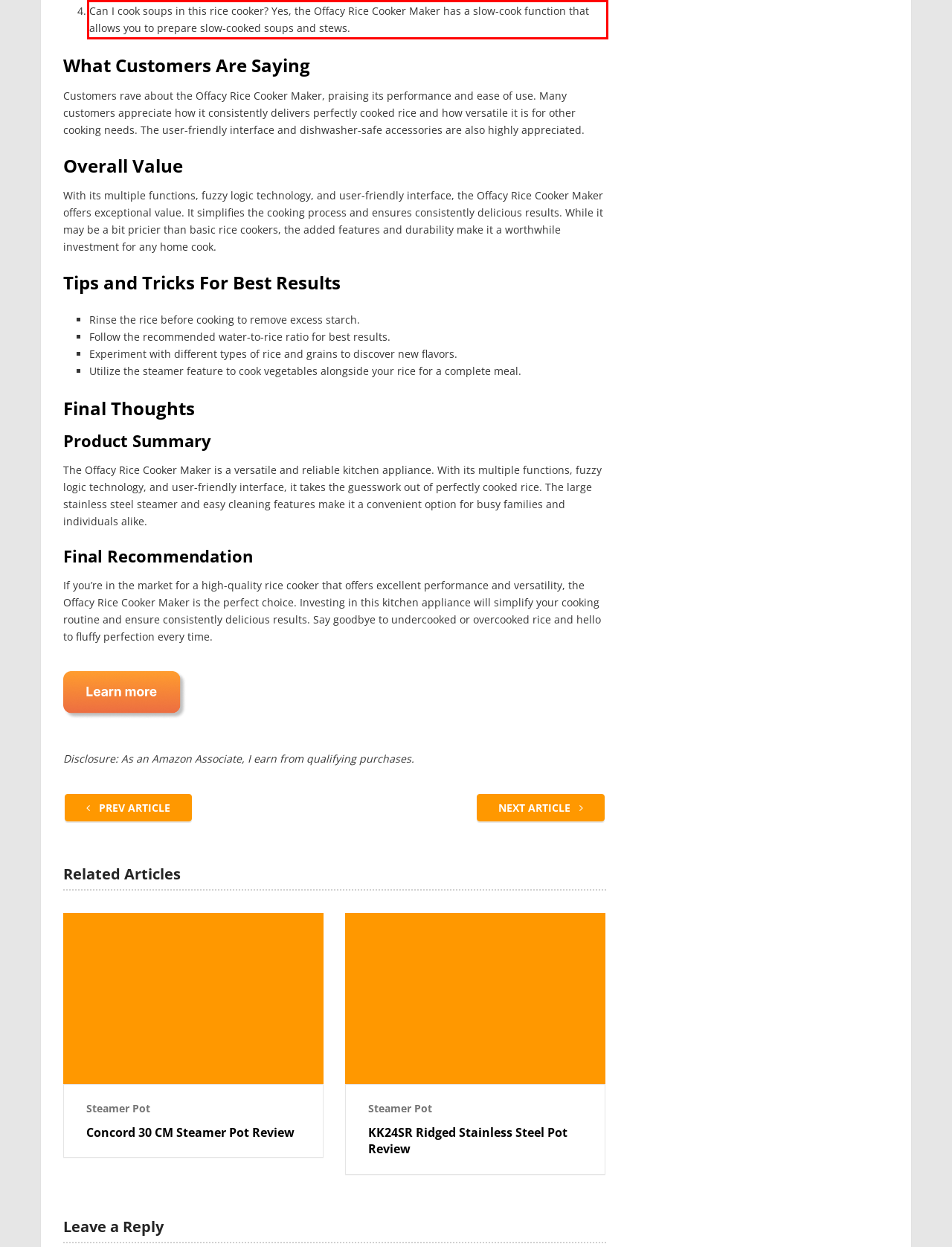Extract and provide the text found inside the red rectangle in the screenshot of the webpage.

Can I cook soups in this rice cooker? Yes, the Offacy Rice Cooker Maker has a slow-cook function that allows you to prepare slow-cooked soups and stews.